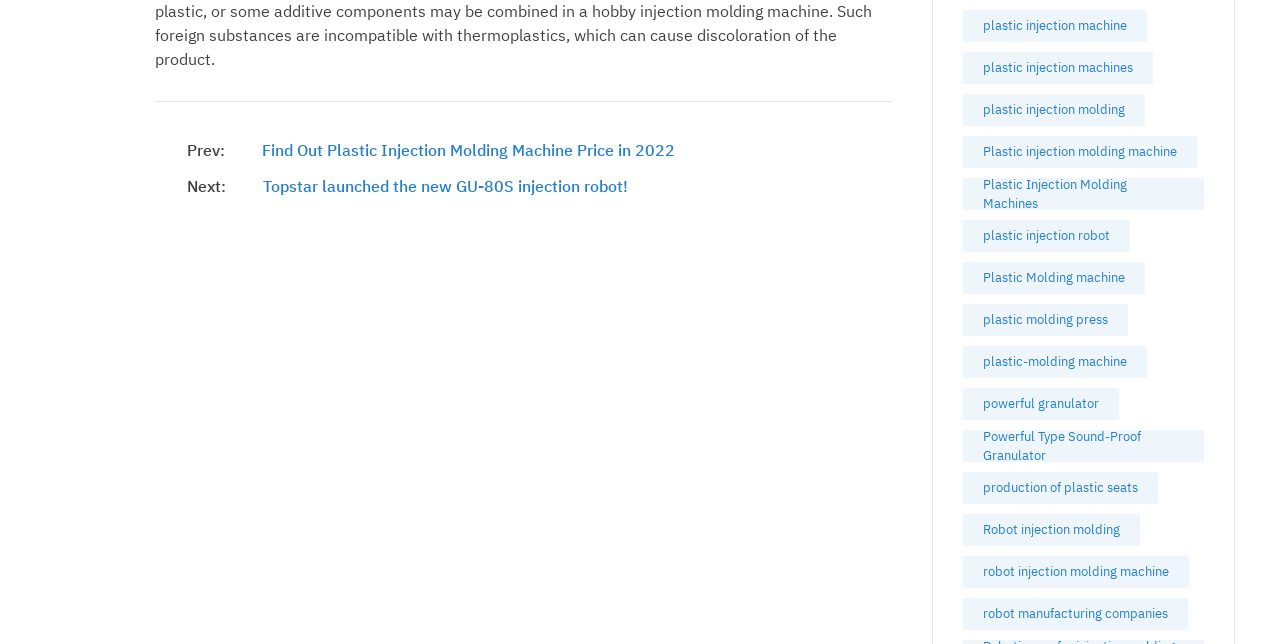What is the topic of the webpage?
Using the information from the image, provide a comprehensive answer to the question.

Based on the links and text on the webpage, it appears to be related to plastic injection molding, with topics such as machine prices, robots, and granulators.